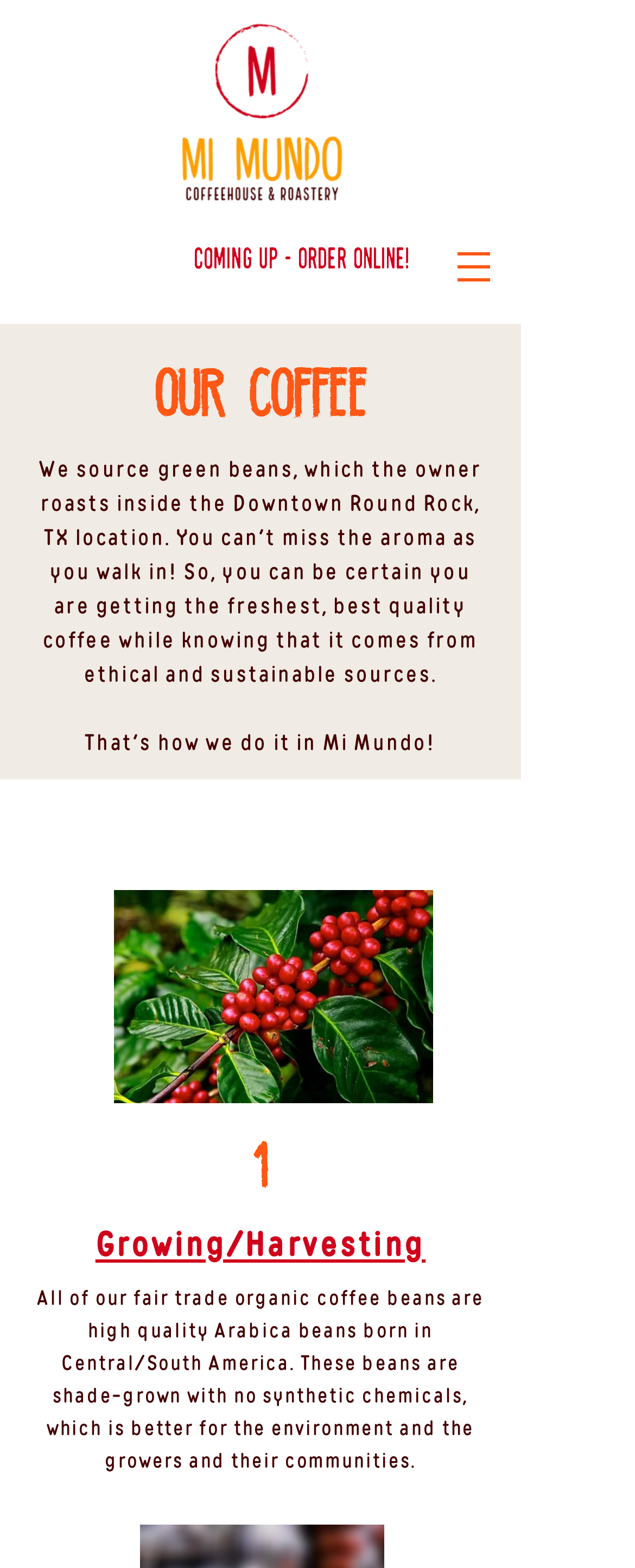What is the environment-friendly aspect of Mi Mundo Coffeehouse's coffee beans?
Look at the screenshot and provide an in-depth answer.

The StaticText element mentions that the coffee beans are 'shade-grown with no synthetic chemicals, which is better for the environment and the growers and their communities.', indicating that the environment-friendly aspect is the absence of synthetic chemicals.